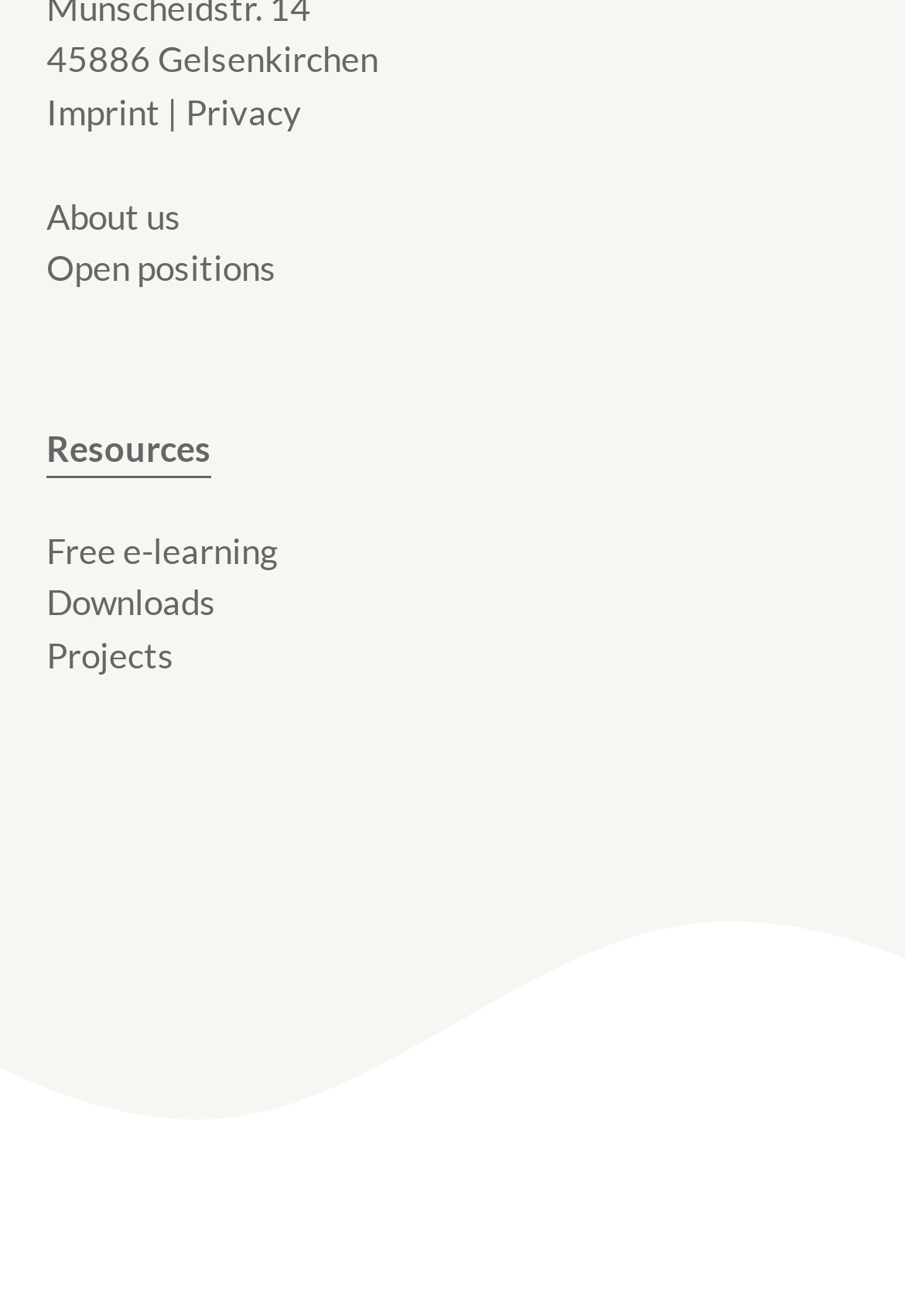Please provide a comprehensive answer to the question based on the screenshot: How many language options are available?

At the bottom of the webpage, I can see two links, 'English' and 'German', each with a corresponding image, indicating that there are two language options available.